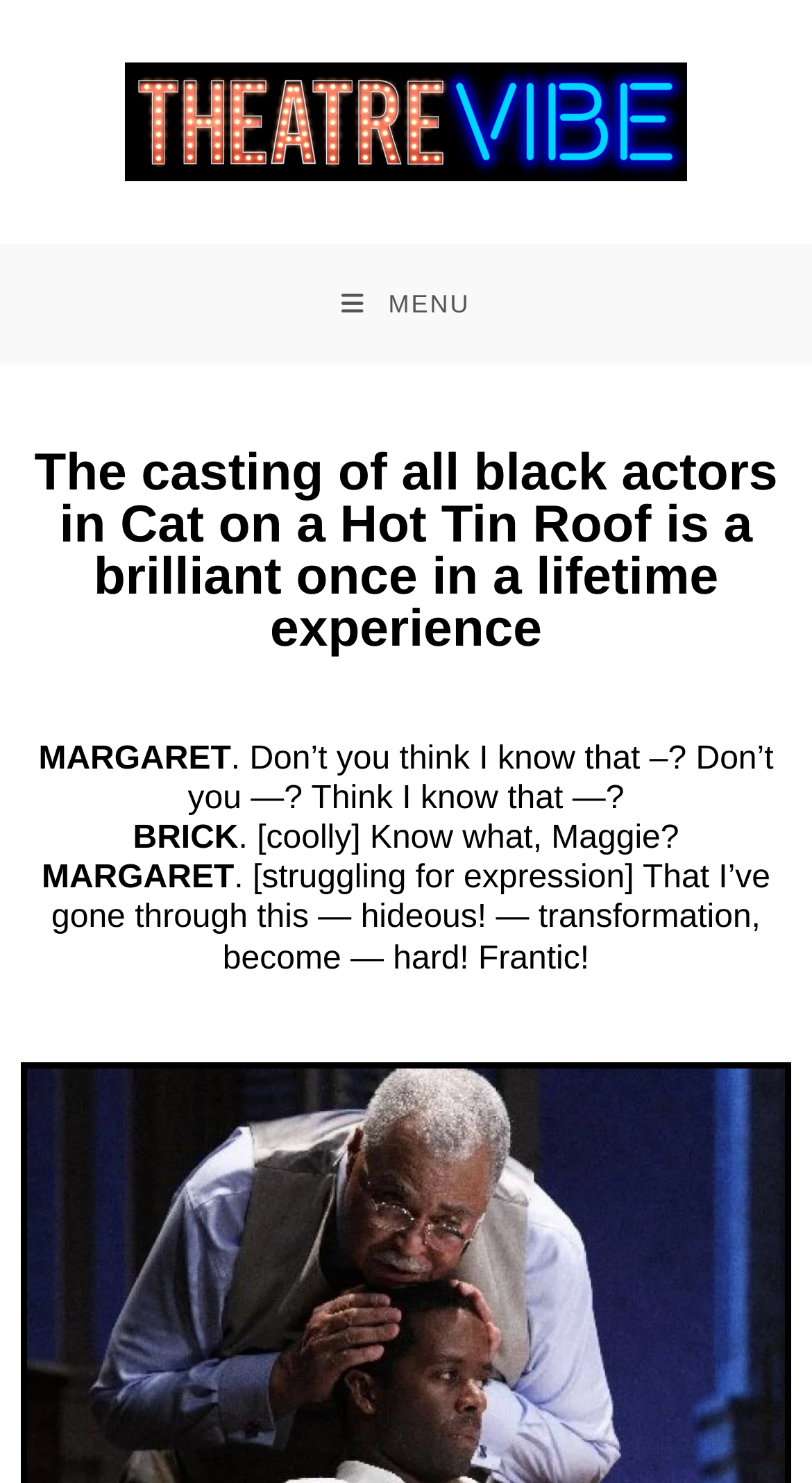What is the name of the website?
Answer the question in a detailed and comprehensive manner.

I found the answer by looking at the link element 'TheatreVibe' which is located at the top of the webpage, indicating that it is the name of the website.